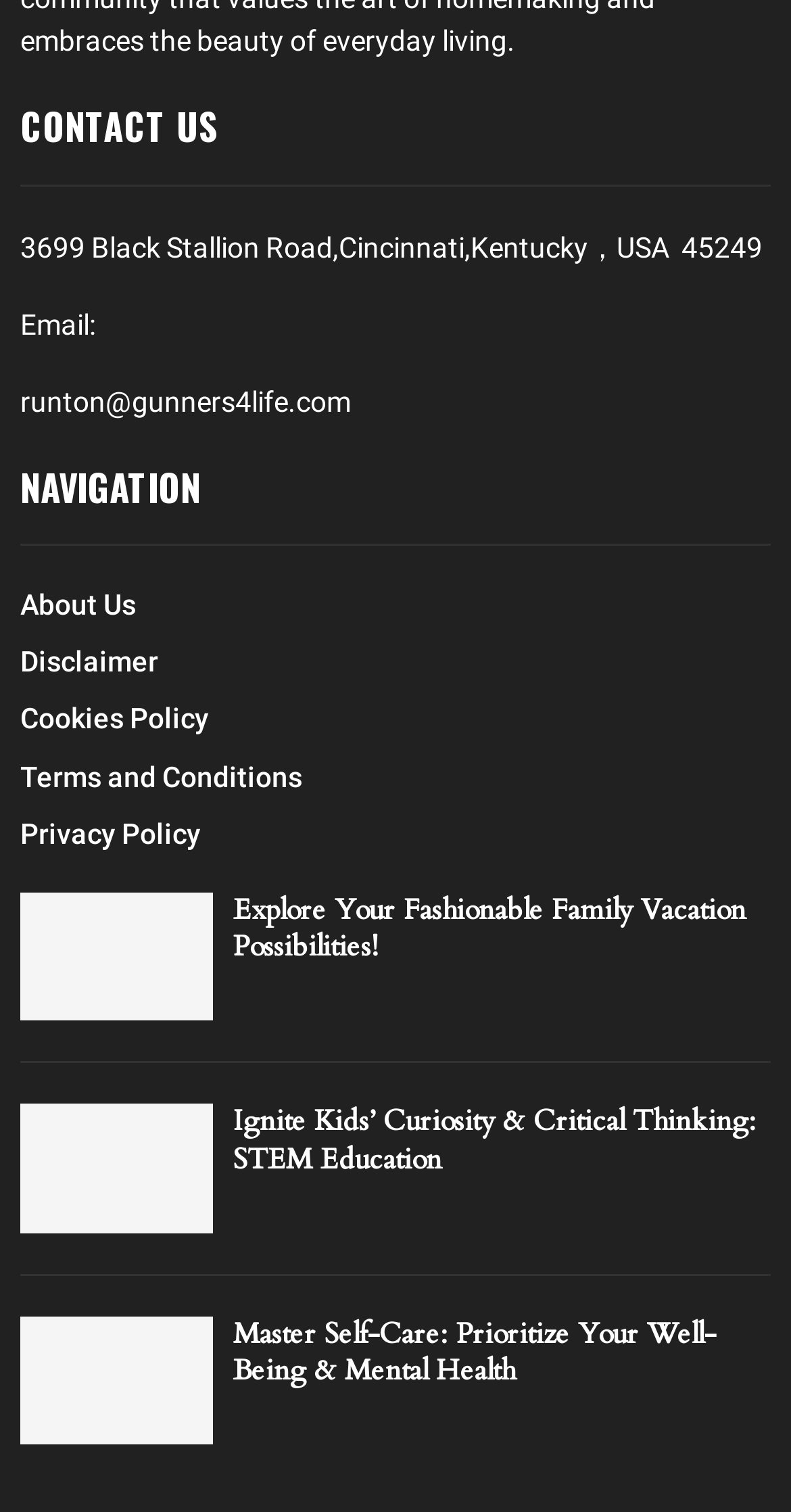What is the company's email address?
Look at the screenshot and respond with a single word or phrase.

runton@gunners4life.com